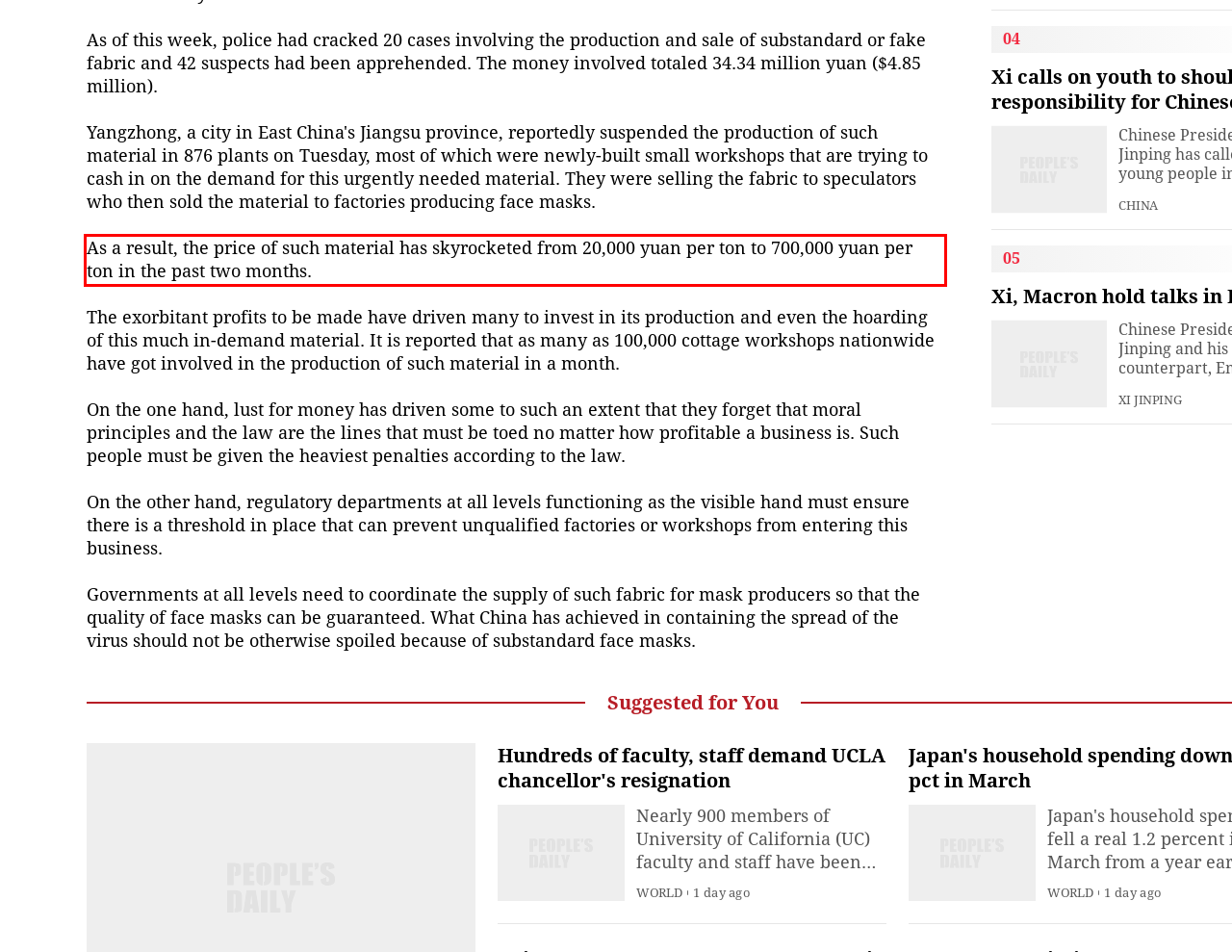Identify and transcribe the text content enclosed by the red bounding box in the given screenshot.

As a result, the price of such material has skyrocketed from 20,000 yuan per ton to 700,000 yuan per ton in the past two months.